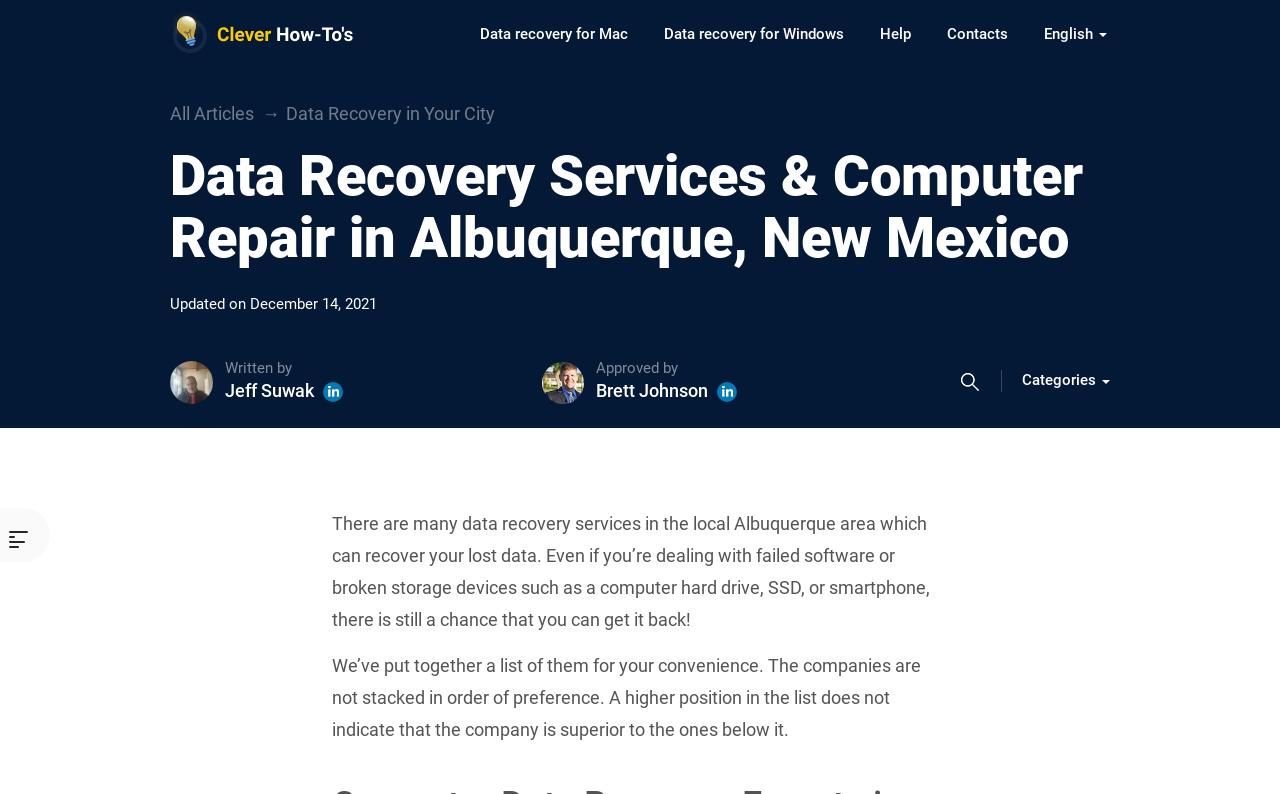Could you highlight the region that needs to be clicked to execute the instruction: "Click on Data recovery for Mac"?

[0.361, 0.023, 0.505, 0.063]